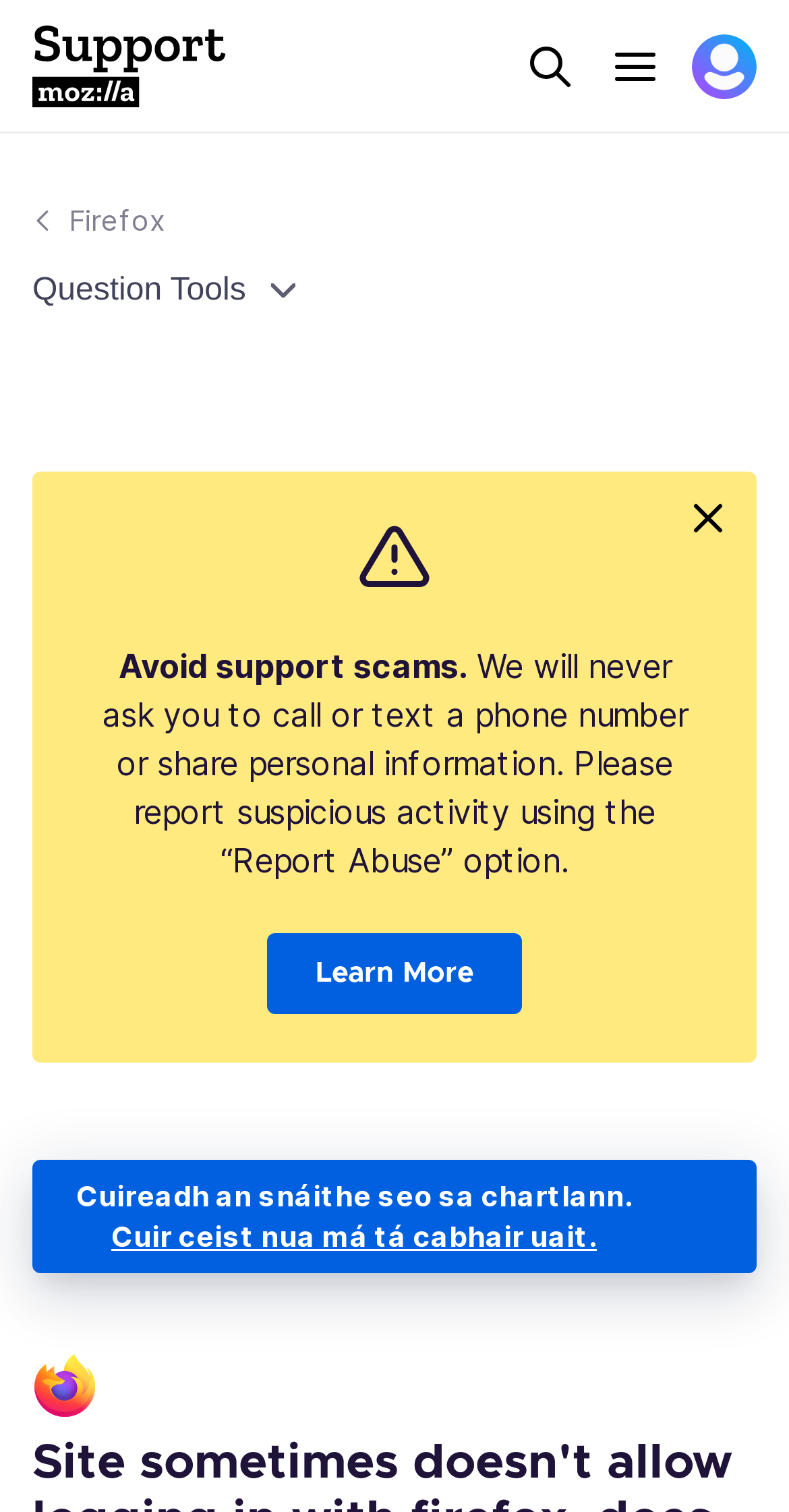Please determine the bounding box coordinates of the clickable area required to carry out the following instruction: "Explore article on Russia's triumph beyond Ukraine". The coordinates must be four float numbers between 0 and 1, represented as [left, top, right, bottom].

None